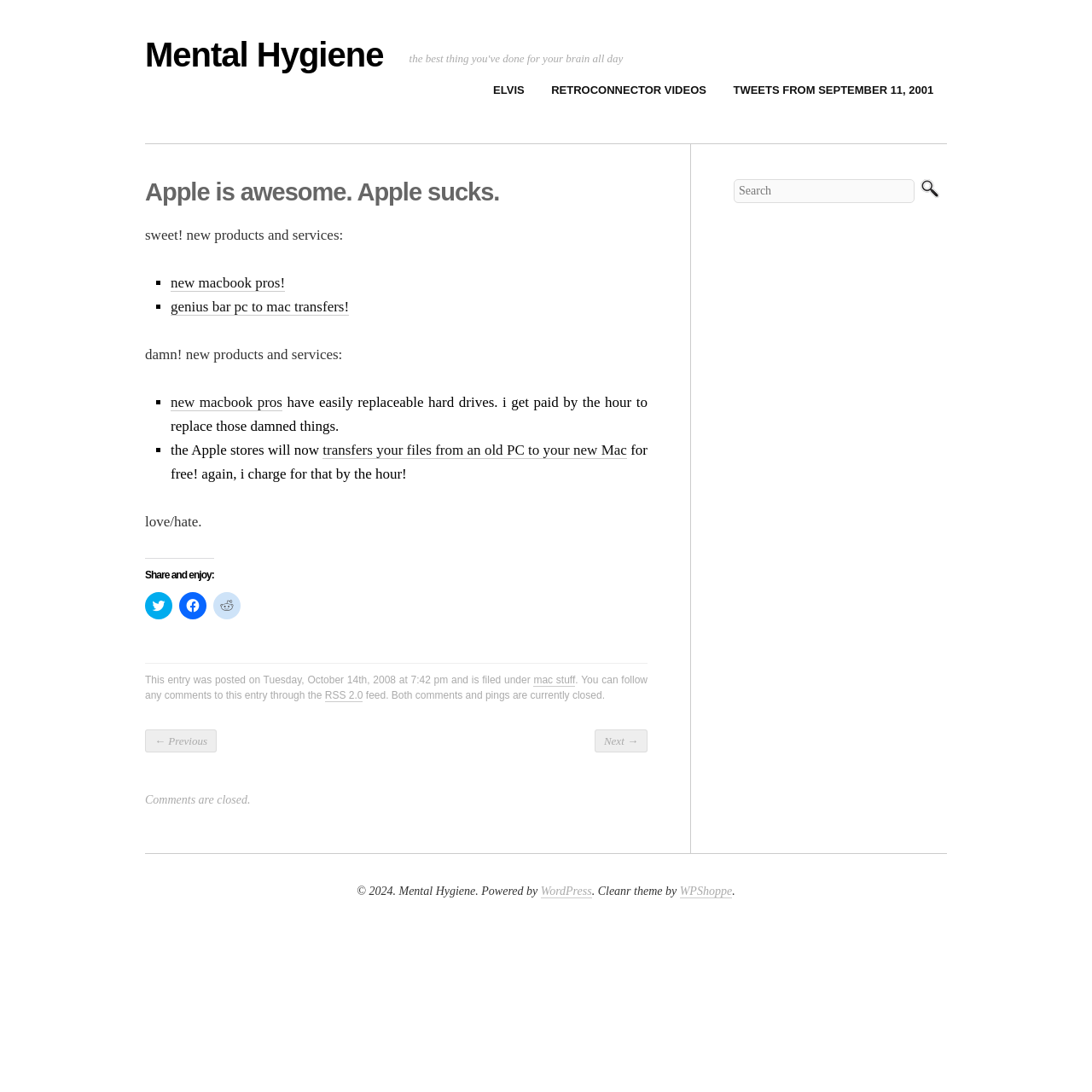Identify the coordinates of the bounding box for the element that must be clicked to accomplish the instruction: "Search in the search box".

[0.672, 0.164, 0.838, 0.186]